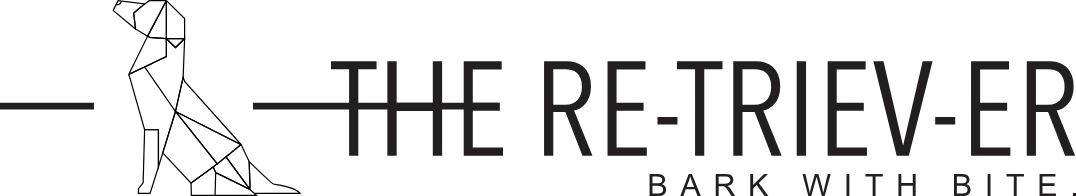What is the tagline of the publication?
Please answer the question with a detailed and comprehensive explanation.

The caption states that the tagline of the publication is 'BARK WITH BITE', which captures the essence of the publication's bold approach and engaging narrative style.